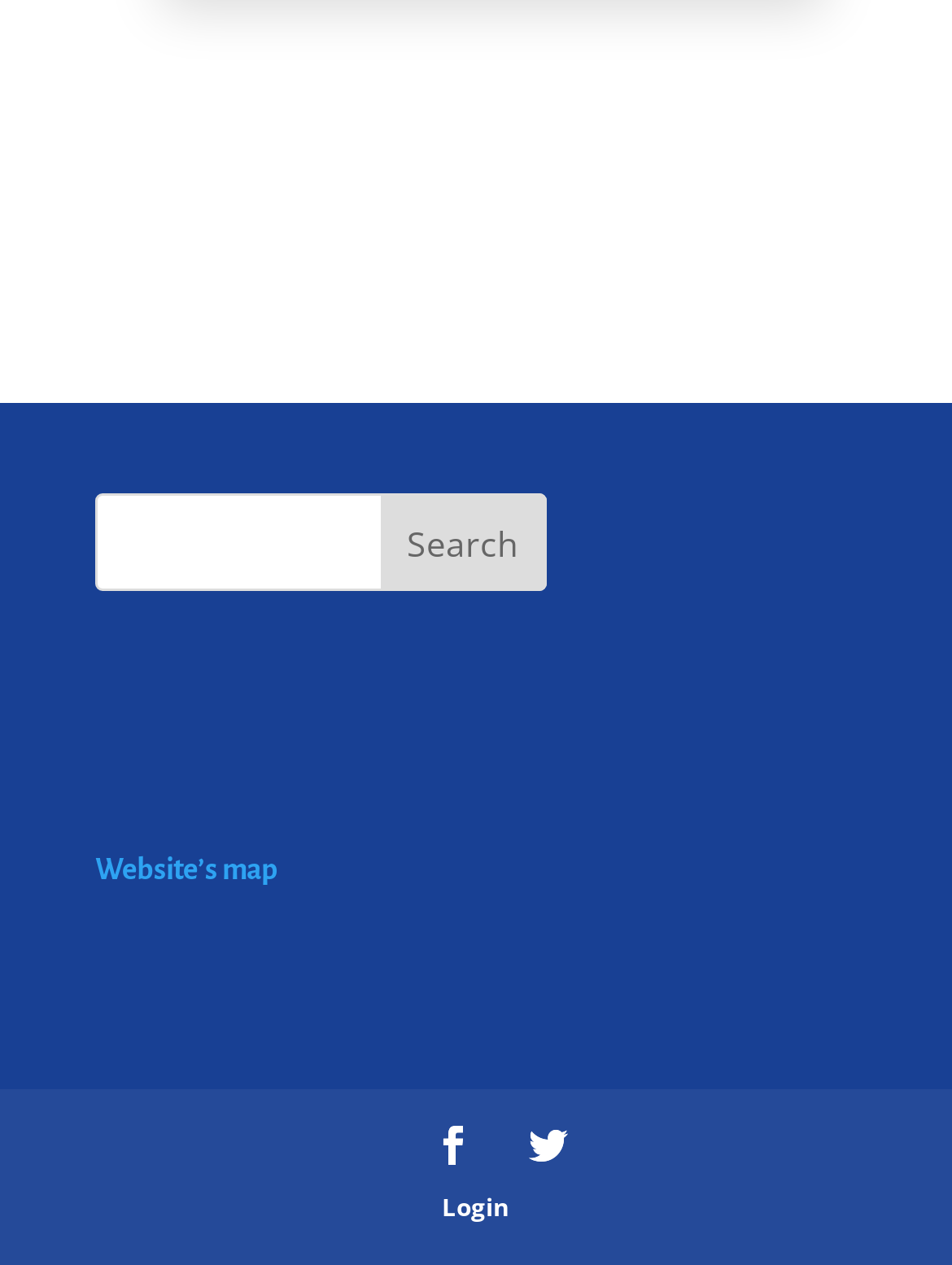How many icons are there at the bottom of the webpage?
Look at the screenshot and respond with a single word or phrase.

2